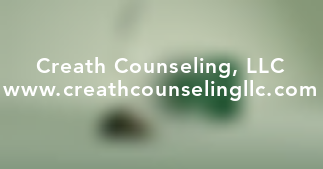Give an in-depth description of what is happening in the image.

The image features the name "Creath Counseling, LLC" prominently displayed in bold, white text, indicating the identity of the counseling service. Beneath the name is the website URL "www.creathcounselingllc.com," providing an online resource for those seeking more information or services. The background is a soft green hue, which conveys a calm and inviting atmosphere, aligned with the therapeutic nature of the business. The overall aesthetic is professional and approachable, reflecting the values of the counseling practice.